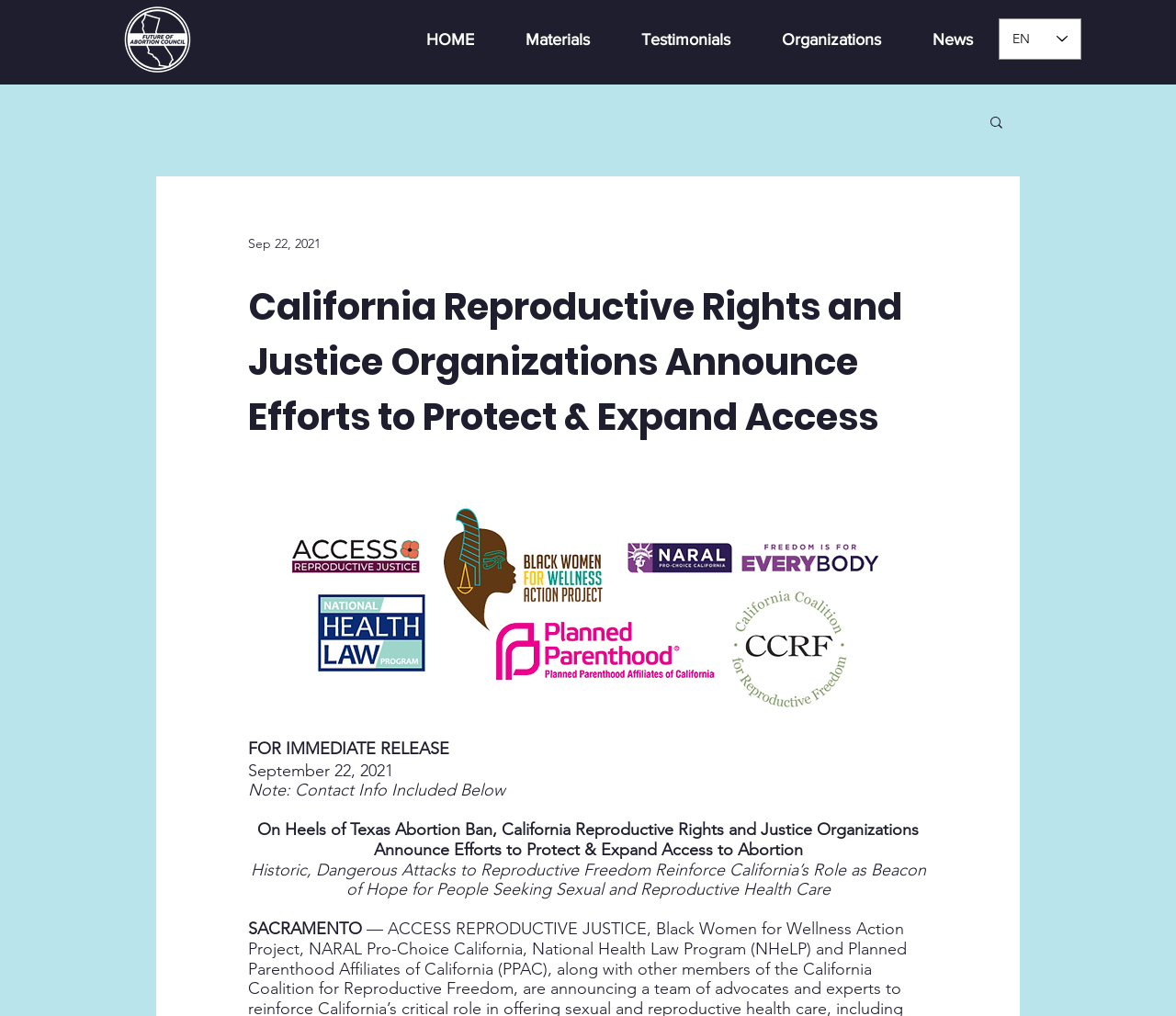What is the logo of the organization?
Based on the visual content, answer with a single word or a brief phrase.

CAFAB-Logo-Final_white